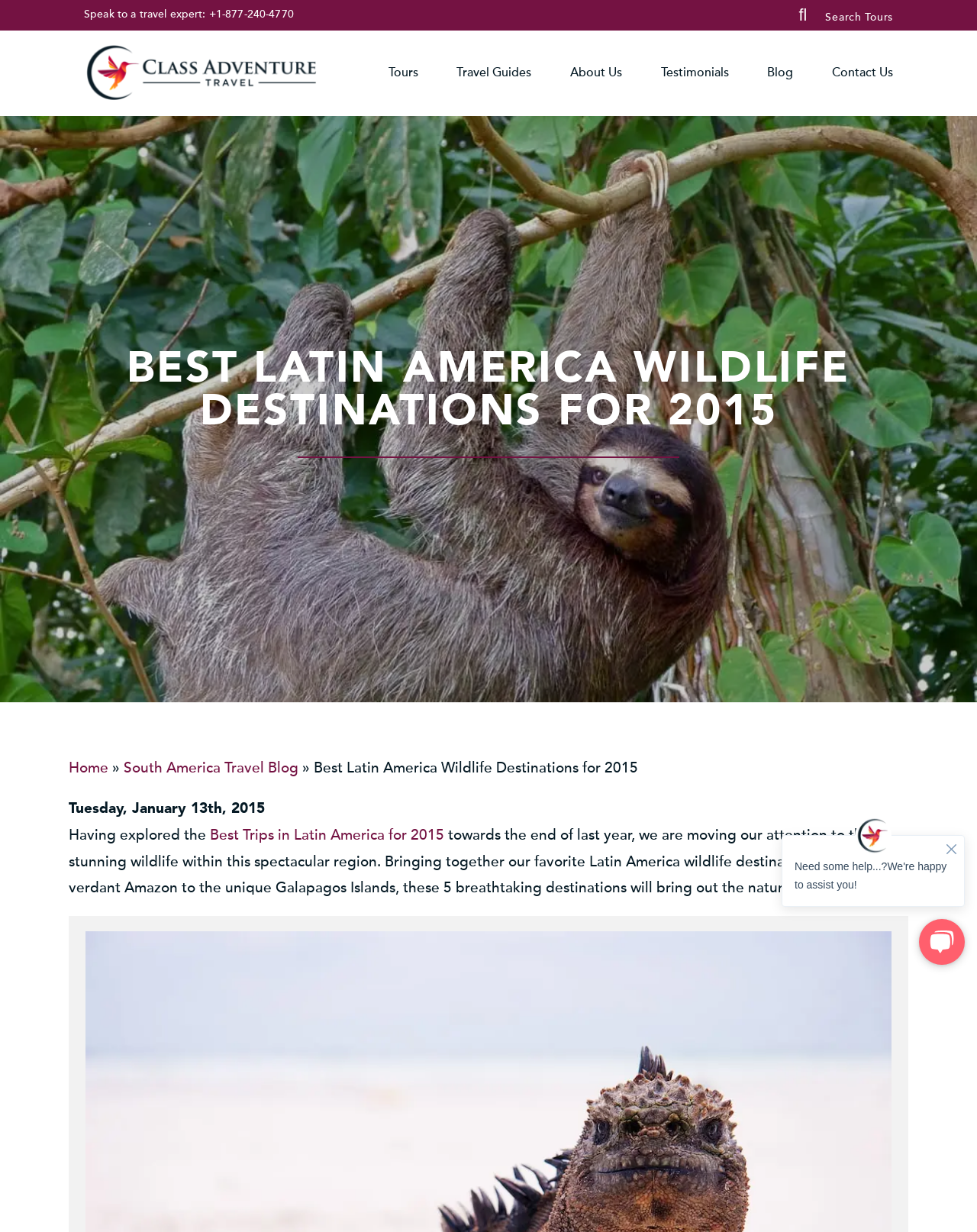Given the element description: "Travel Guides", predict the bounding box coordinates of the UI element it refers to, using four float numbers between 0 and 1, i.e., [left, top, right, bottom].

[0.467, 0.025, 0.544, 0.068]